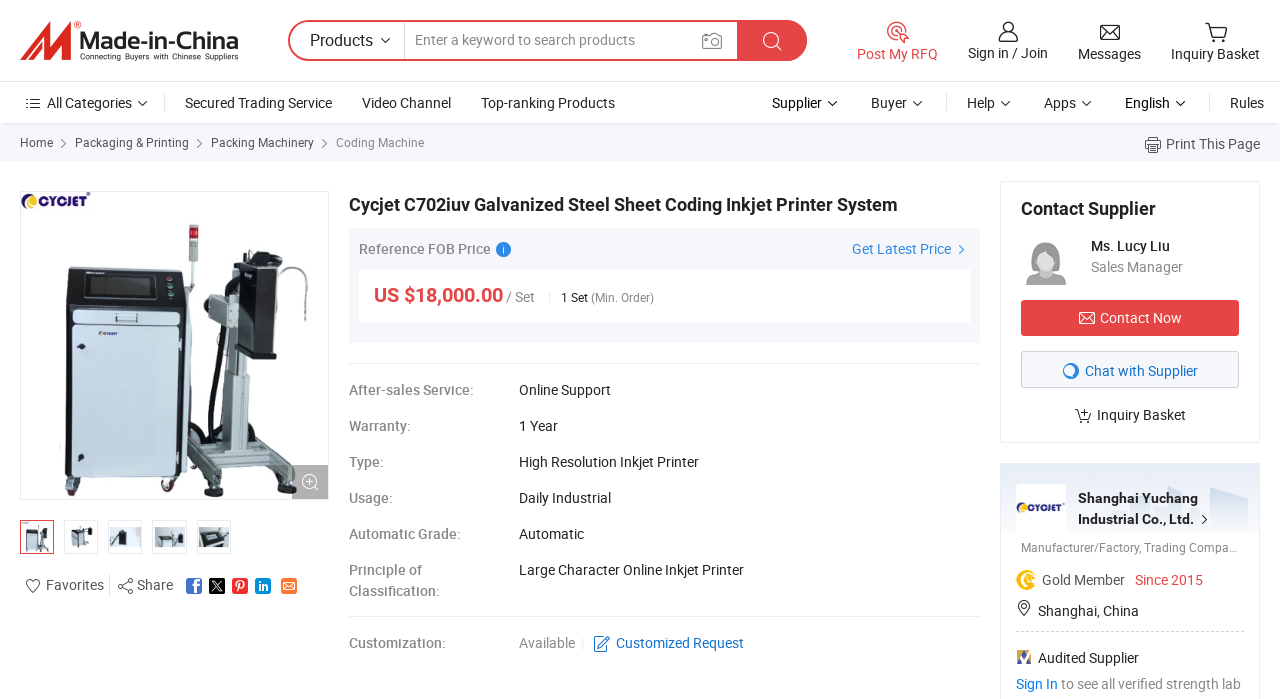Could you indicate the bounding box coordinates of the region to click in order to complete this instruction: "View all categories".

[0.02, 0.133, 0.12, 0.16]